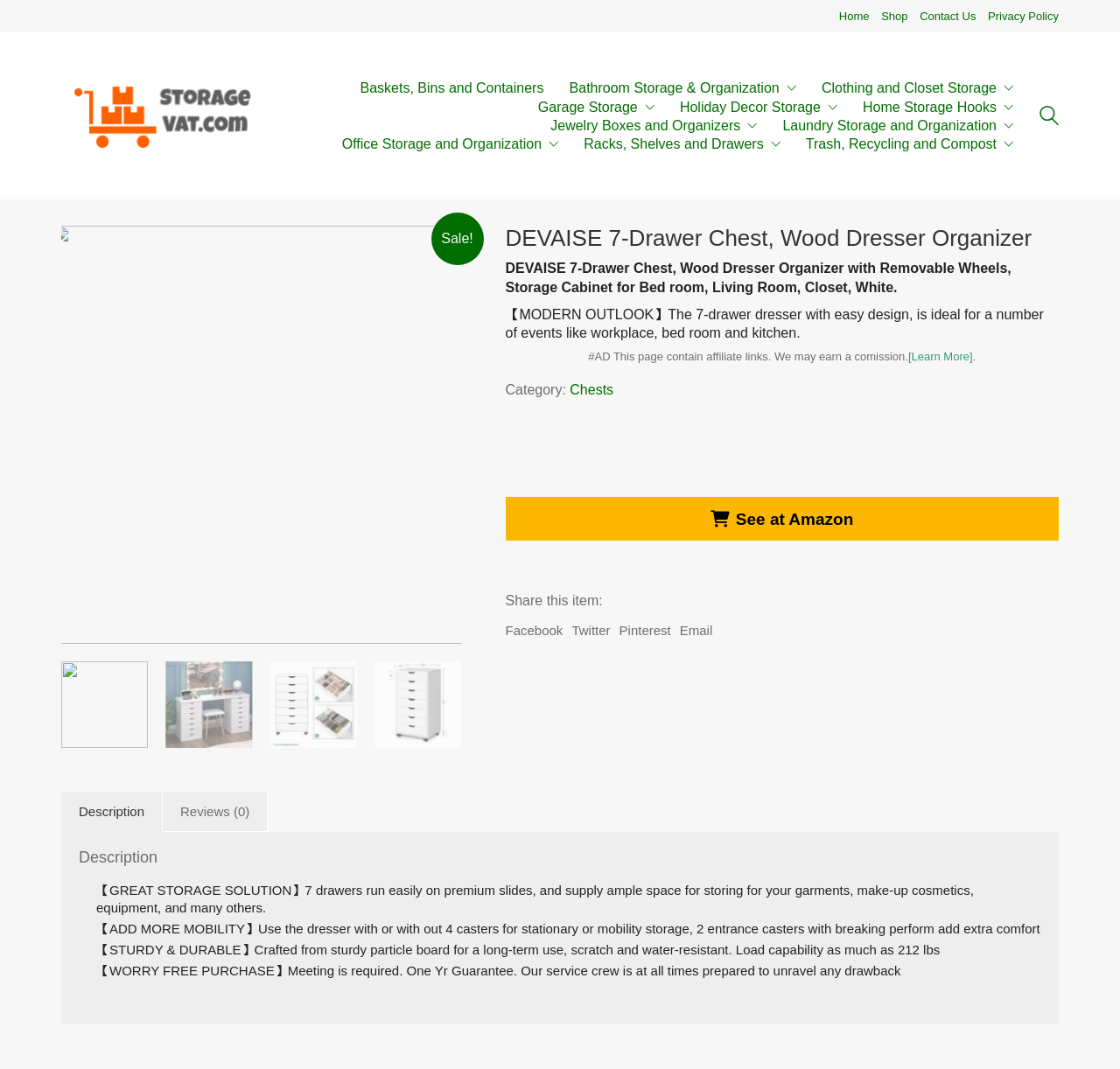What is the warranty period of the product?
Examine the image and provide an in-depth answer to the question.

I found the answer by looking at the description of the product, which says 'WORRY FREE PURCHASE Meeting is required. One Yr Guarantee'. The warranty period of the product is One Year.